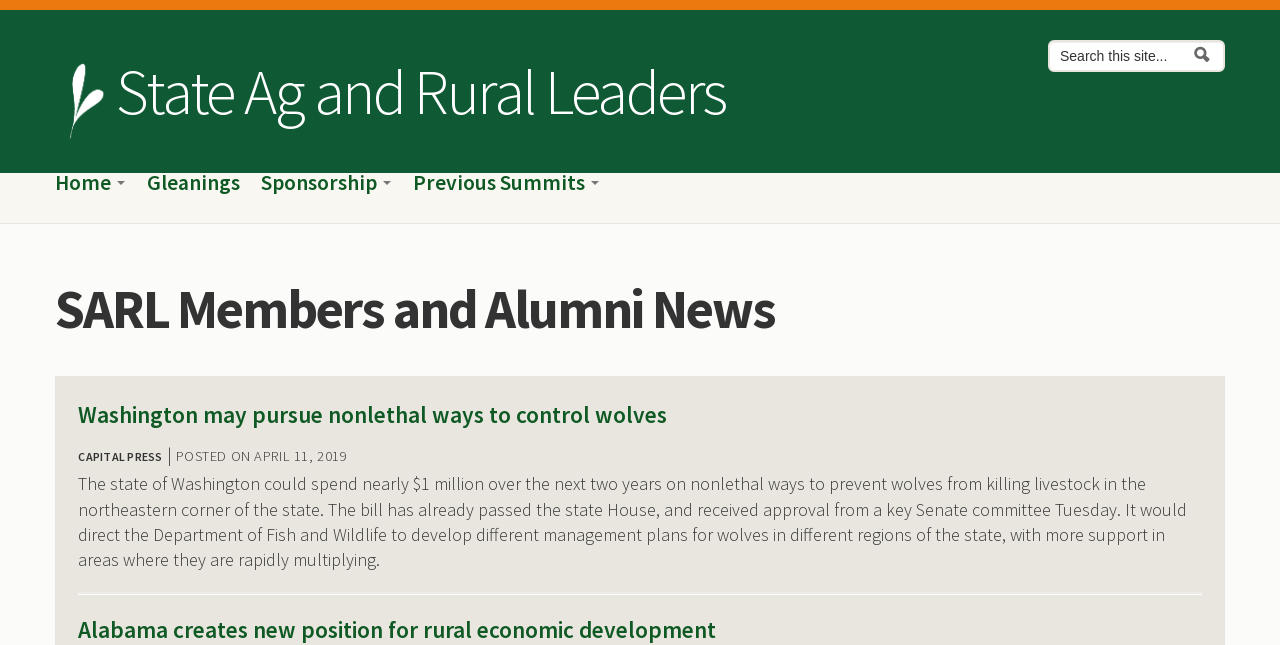Please mark the bounding box coordinates of the area that should be clicked to carry out the instruction: "Learn more about Alabama creating a new position for rural economic development".

[0.061, 0.952, 0.56, 0.997]